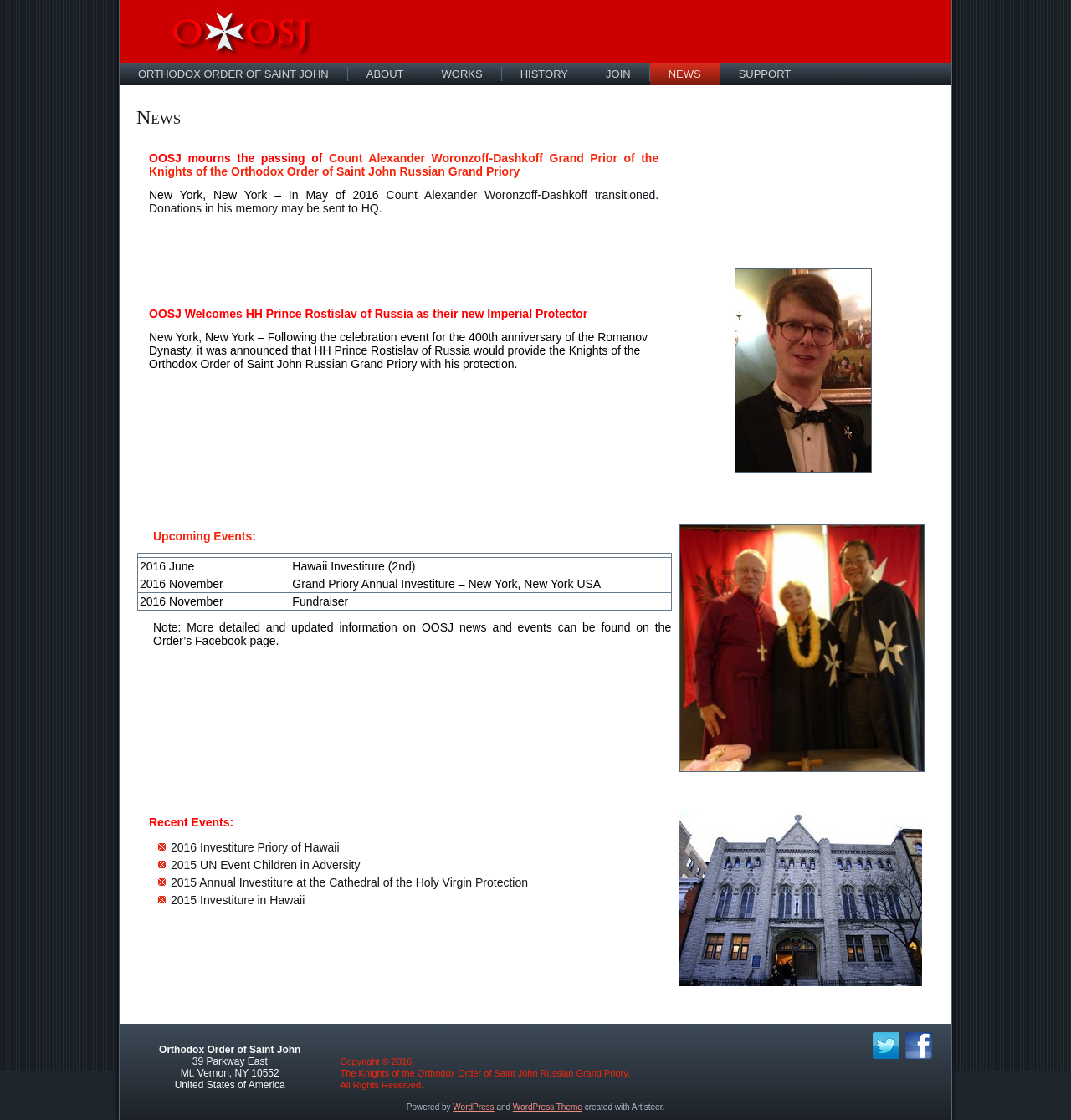Identify the bounding box coordinates of the element that should be clicked to fulfill this task: "Read the news article 'OOSJ mourns the passing of Count Alexander Woronzoff-Dashkoff'". The coordinates should be provided as four float numbers between 0 and 1, i.e., [left, top, right, bottom].

[0.127, 0.115, 0.627, 0.212]